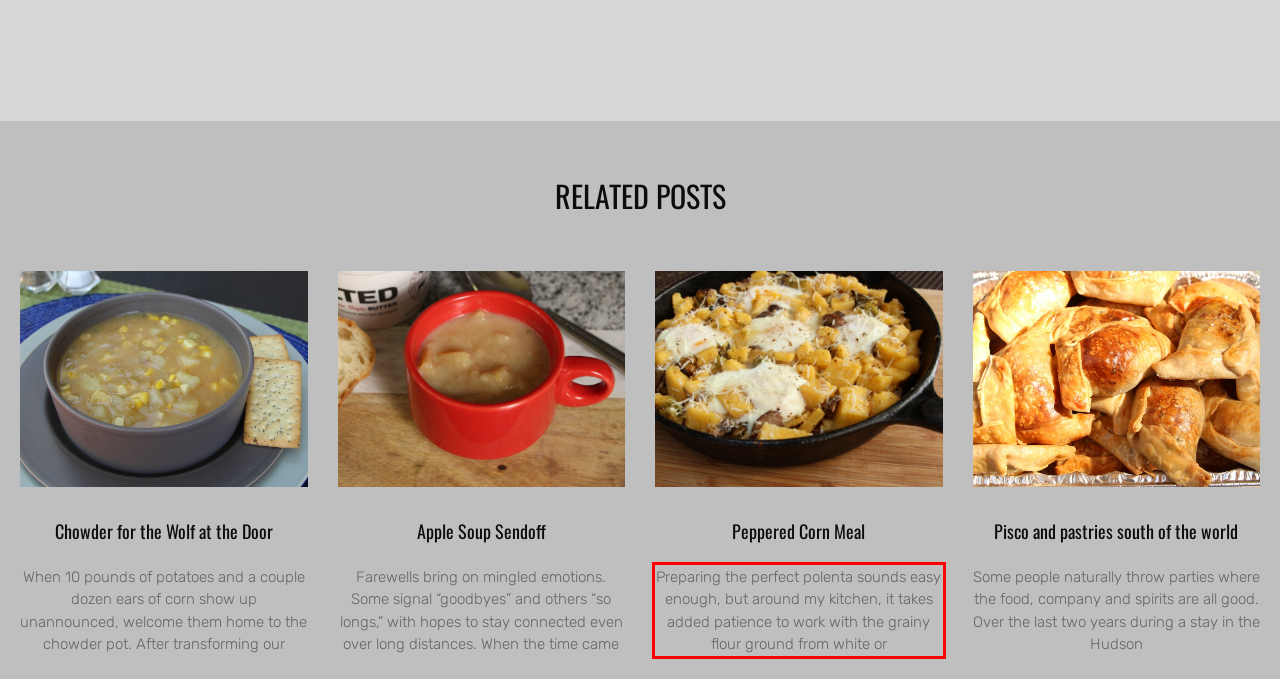The screenshot provided shows a webpage with a red bounding box. Apply OCR to the text within this red bounding box and provide the extracted content.

Preparing the perfect polenta sounds easy enough, but around my kitchen, it takes added patience to work with the grainy flour ground from white or